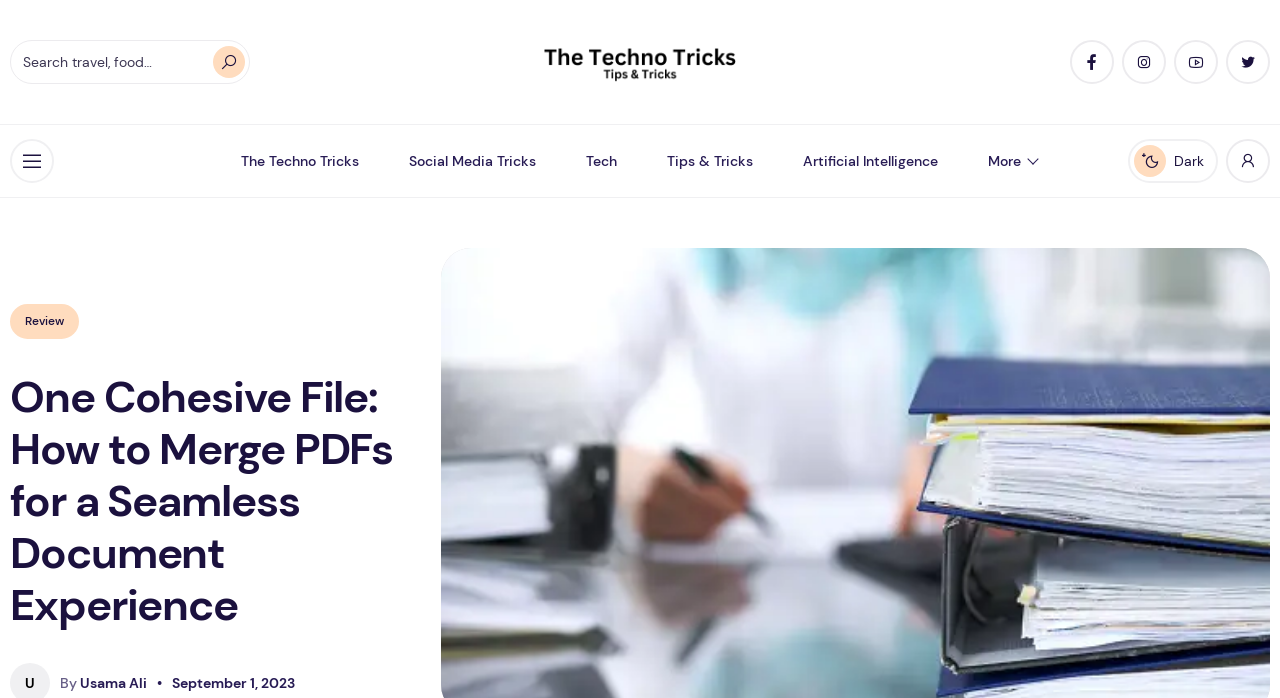Answer this question in one word or a short phrase: Who is the author of the article?

Usama Ali